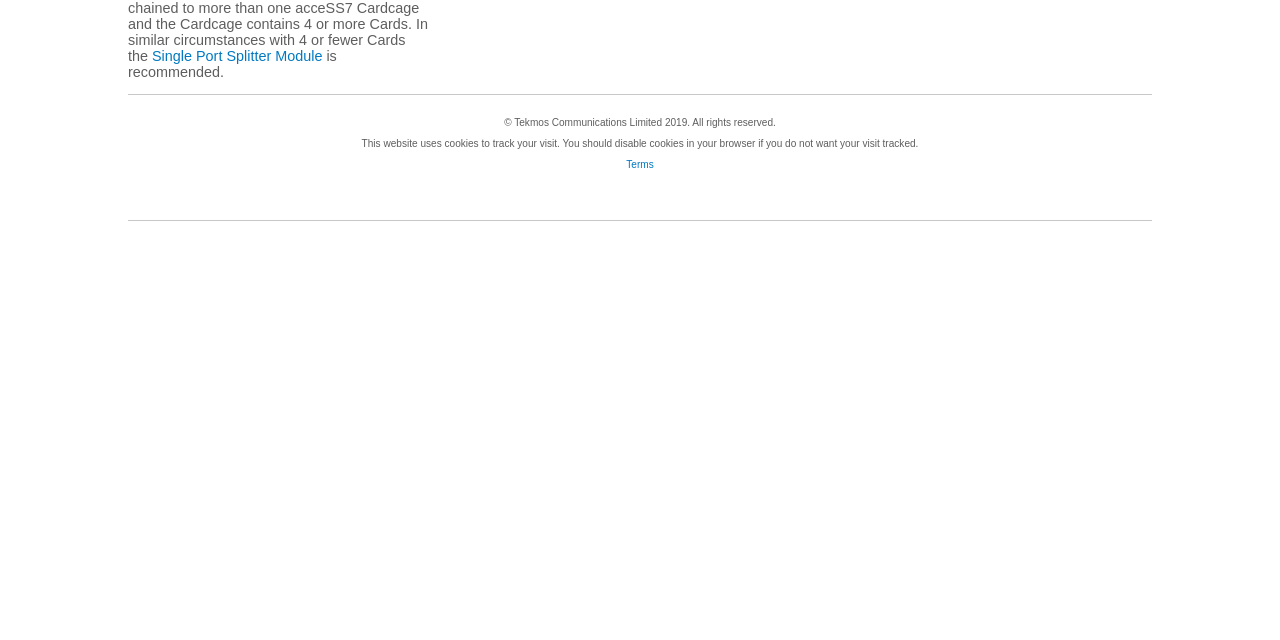Provide the bounding box coordinates of the HTML element described by the text: "Terms". The coordinates should be in the format [left, top, right, bottom] with values between 0 and 1.

[0.481, 0.248, 0.519, 0.265]